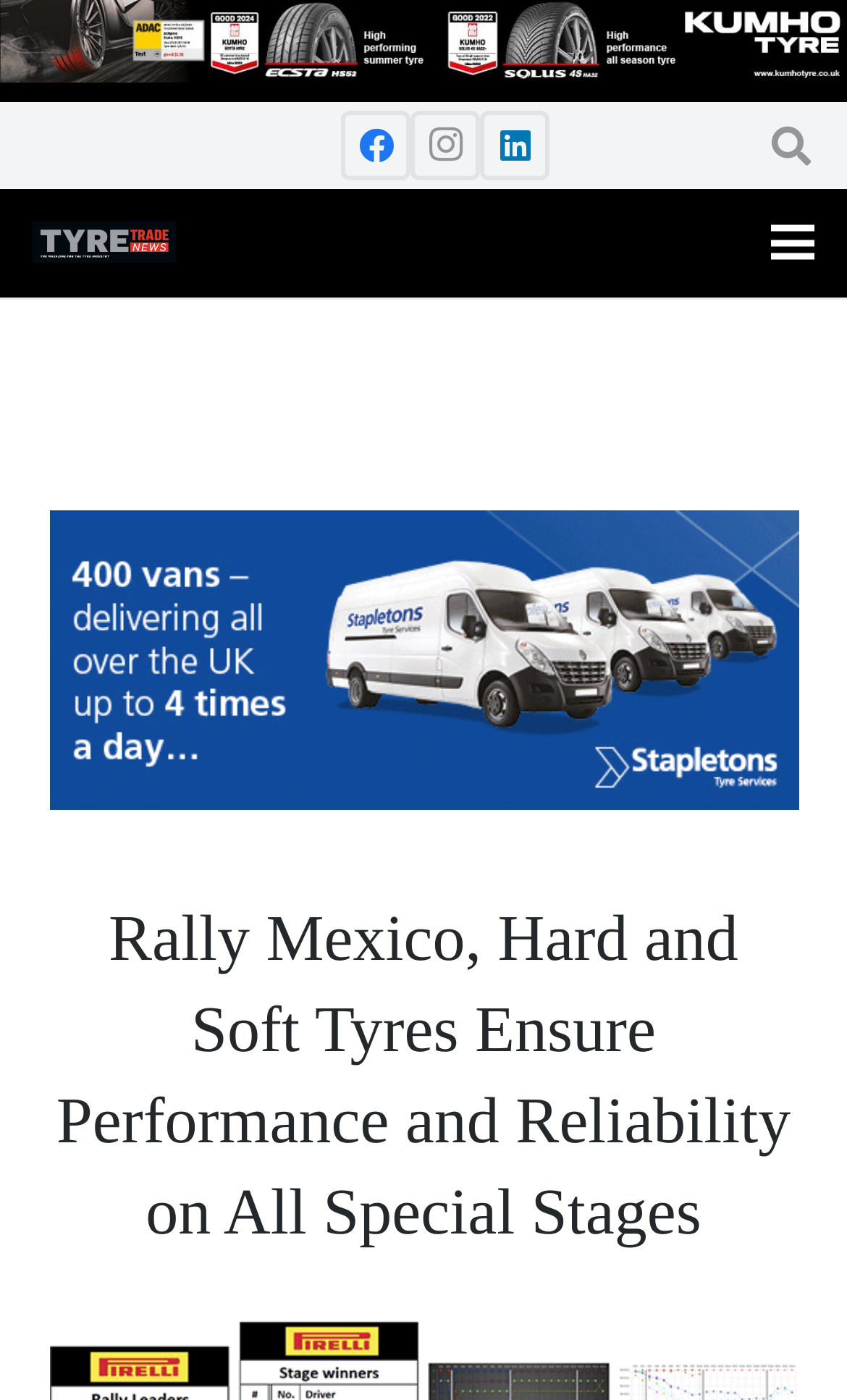What type of tyres are mentioned?
Please provide a comprehensive answer based on the information in the image.

The webpage heading mentions 'Hard and Soft Tyres' as ensuring performance and reliability on all special stages, indicating that these two types of tyres are being discussed.